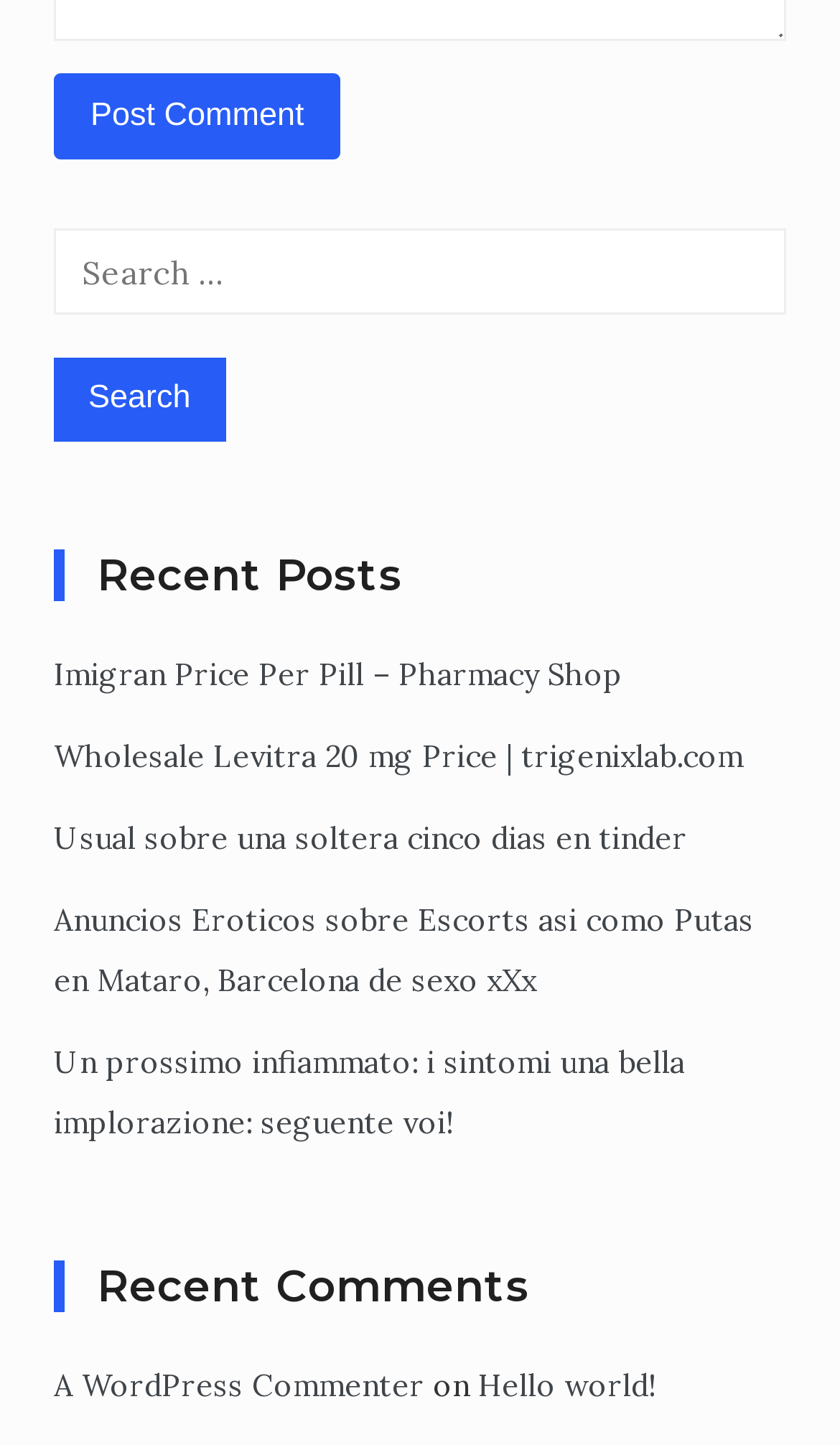Please locate the bounding box coordinates for the element that should be clicked to achieve the following instruction: "View the search form". Ensure the coordinates are given as four float numbers between 0 and 1, i.e., [left, top, right, bottom].

None